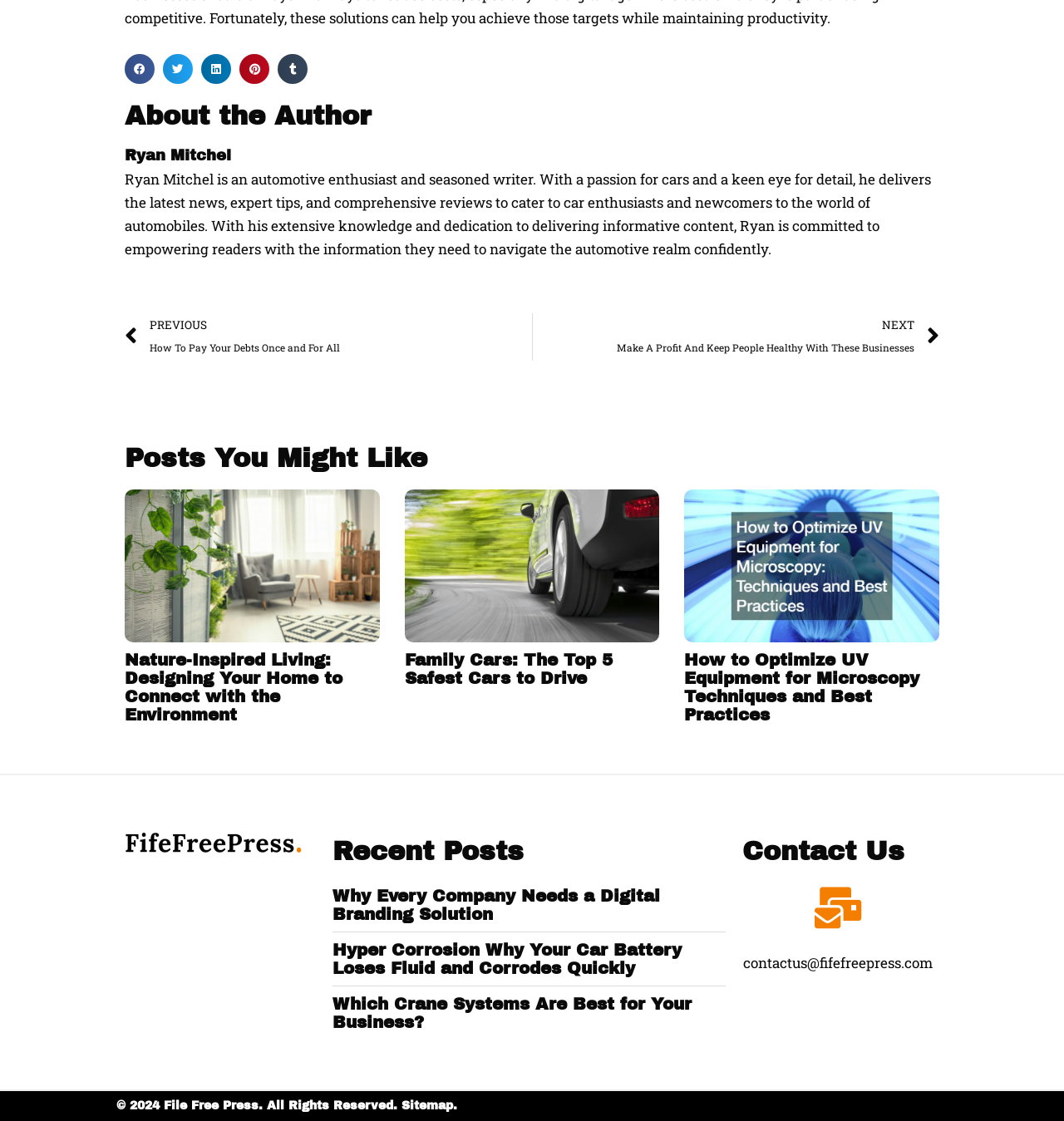Reply to the question below using a single word or brief phrase:
How many recent posts are listed?

3